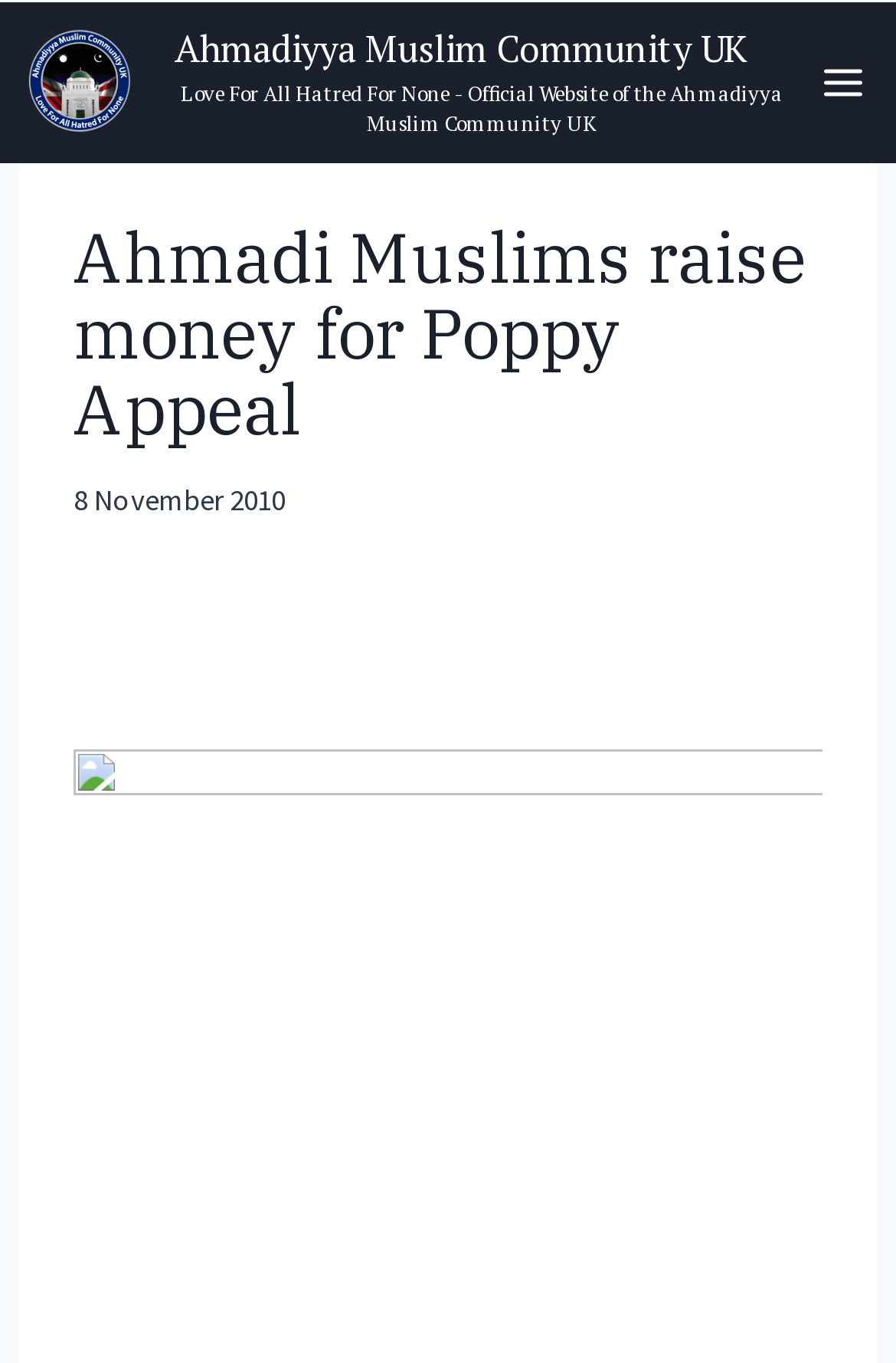What is the headline of the webpage?

Ahmadi Muslims raise money for Poppy Appeal